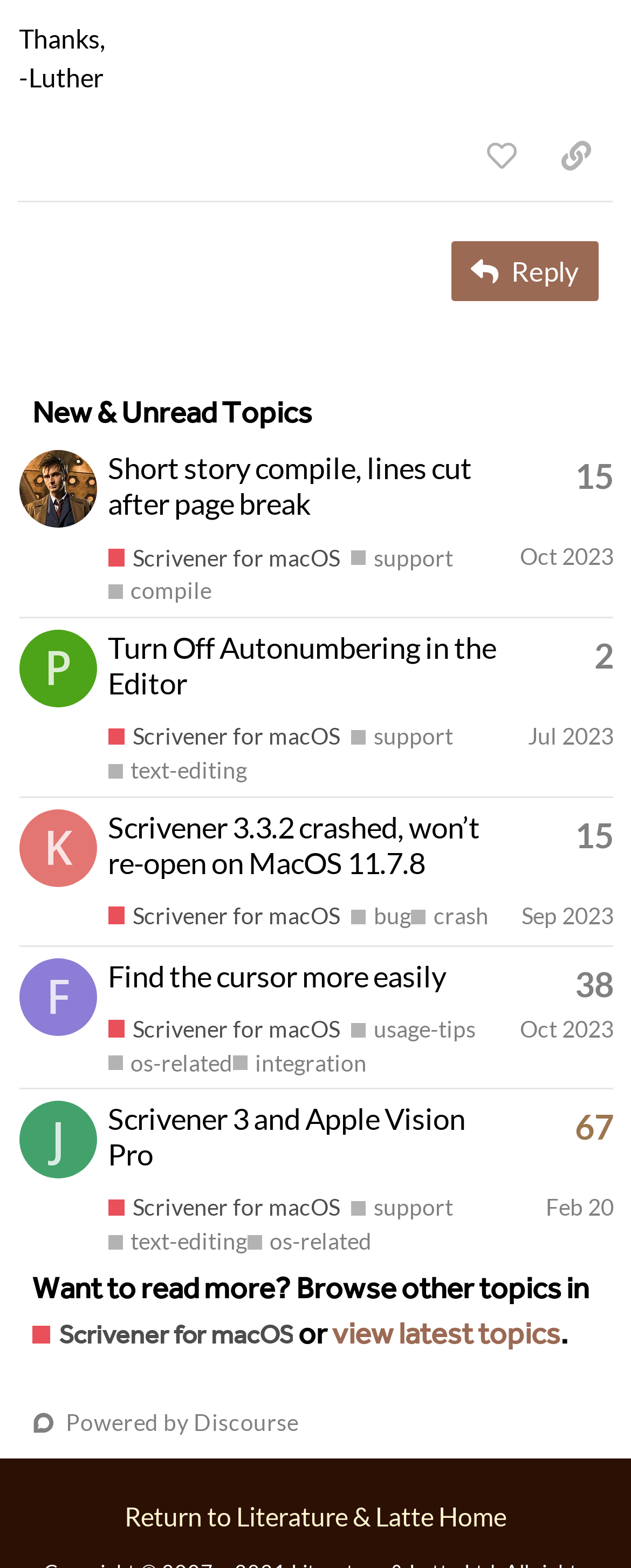Determine the bounding box coordinates of the target area to click to execute the following instruction: "Reply to this post."

[0.715, 0.154, 0.949, 0.192]